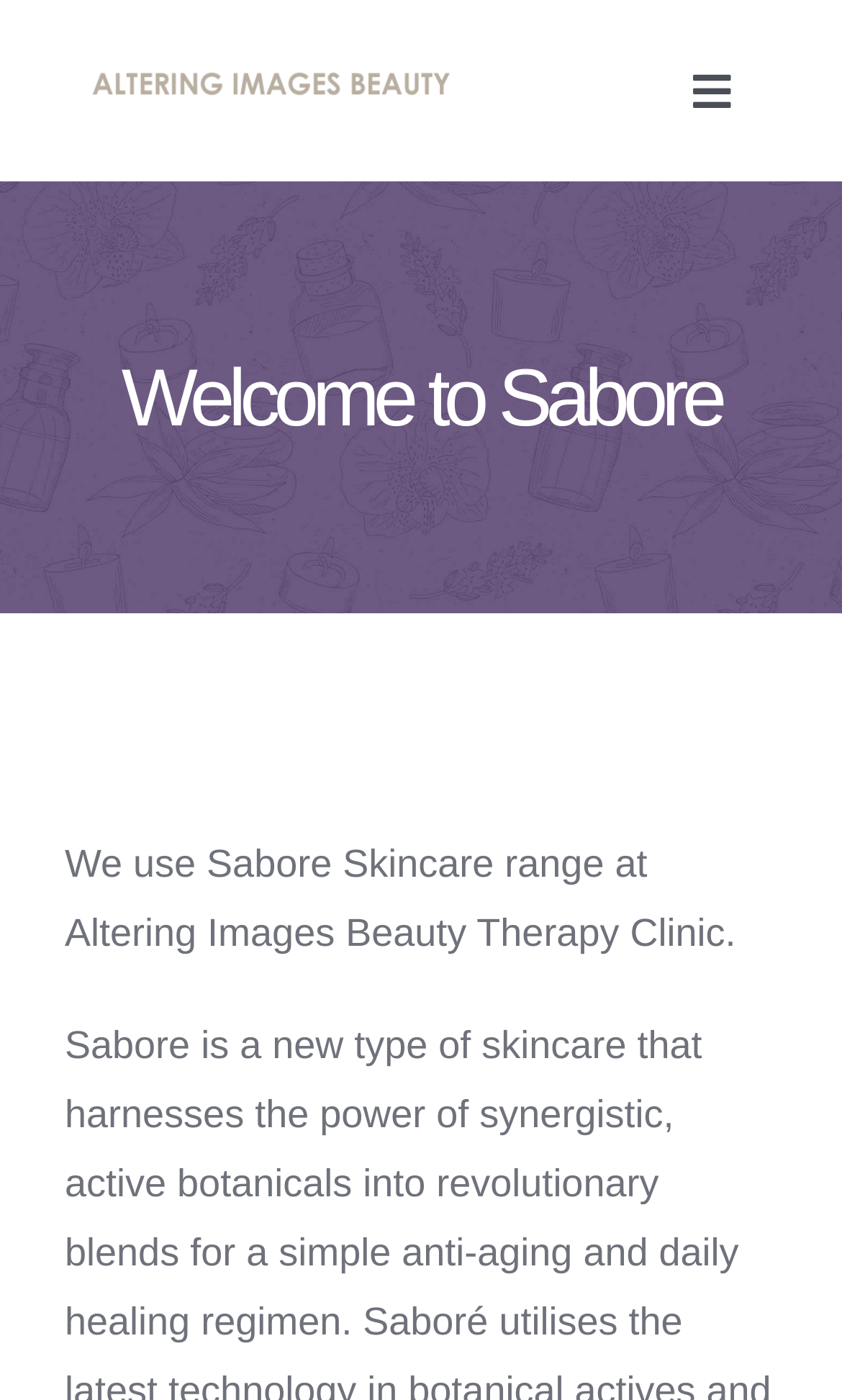Predict the bounding box coordinates of the area that should be clicked to accomplish the following instruction: "Read the page title". The bounding box coordinates should consist of four float numbers between 0 and 1, i.e., [left, top, right, bottom].

[0.077, 0.243, 0.923, 0.324]